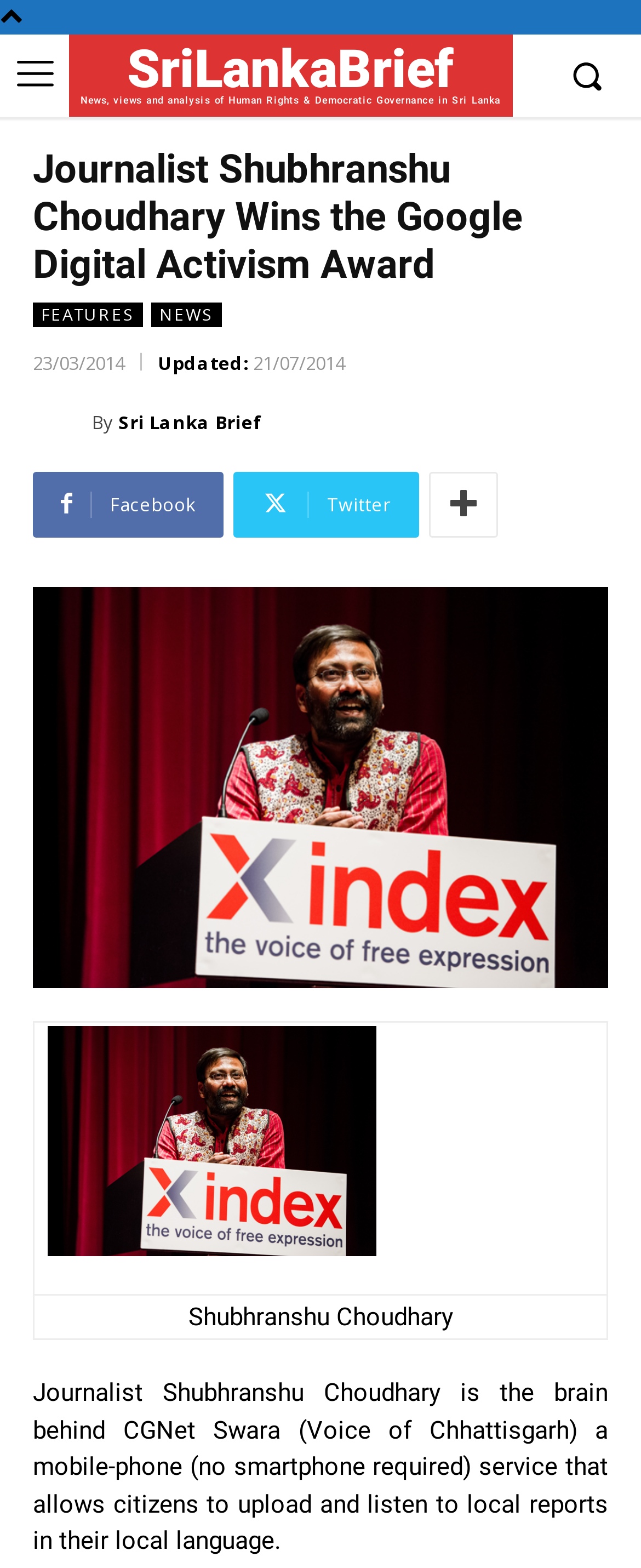Please provide the bounding box coordinates for the element that needs to be clicked to perform the instruction: "Follow Sri Lanka Brief on Facebook". The coordinates must consist of four float numbers between 0 and 1, formatted as [left, top, right, bottom].

[0.051, 0.301, 0.349, 0.343]